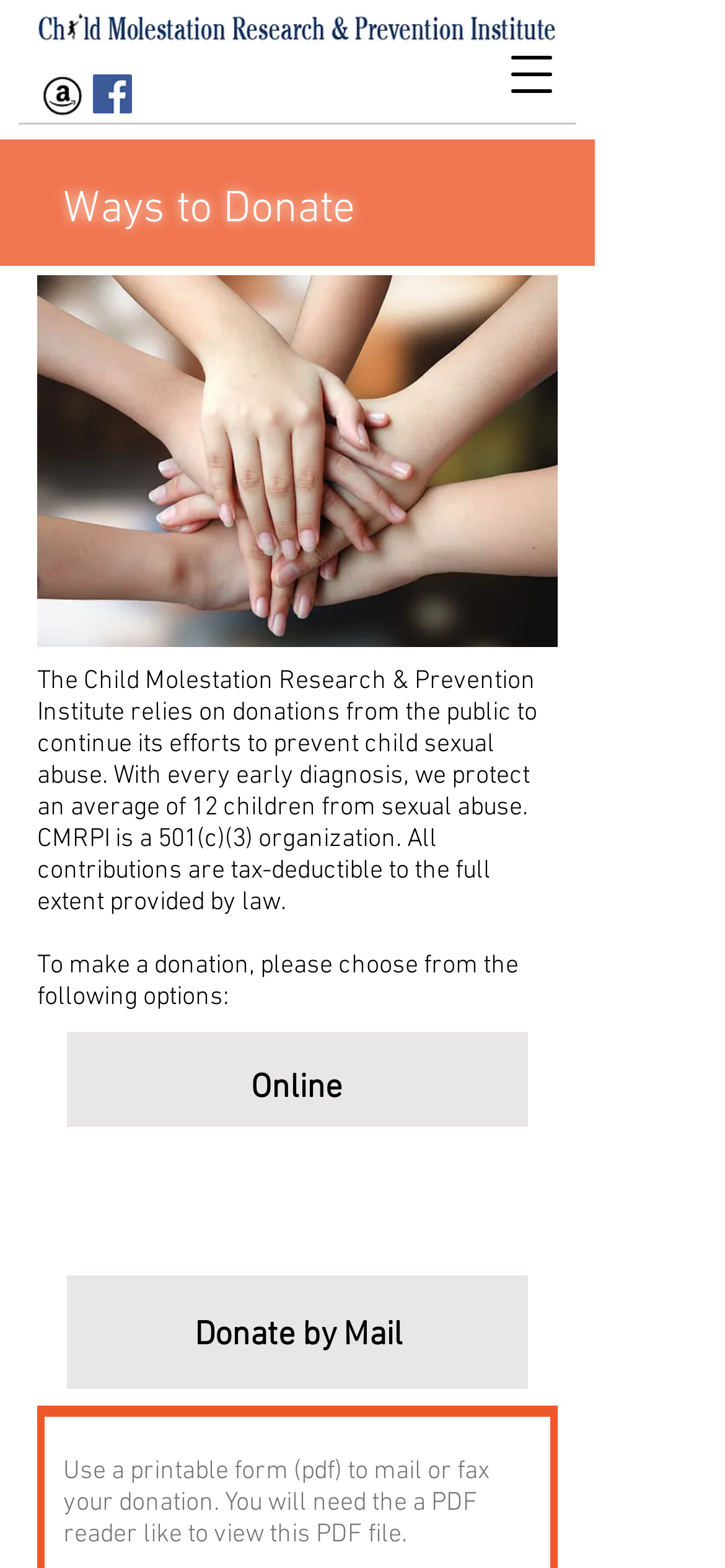How many children are protected from sexual abuse with every early diagnosis?
Respond to the question with a single word or phrase according to the image.

12